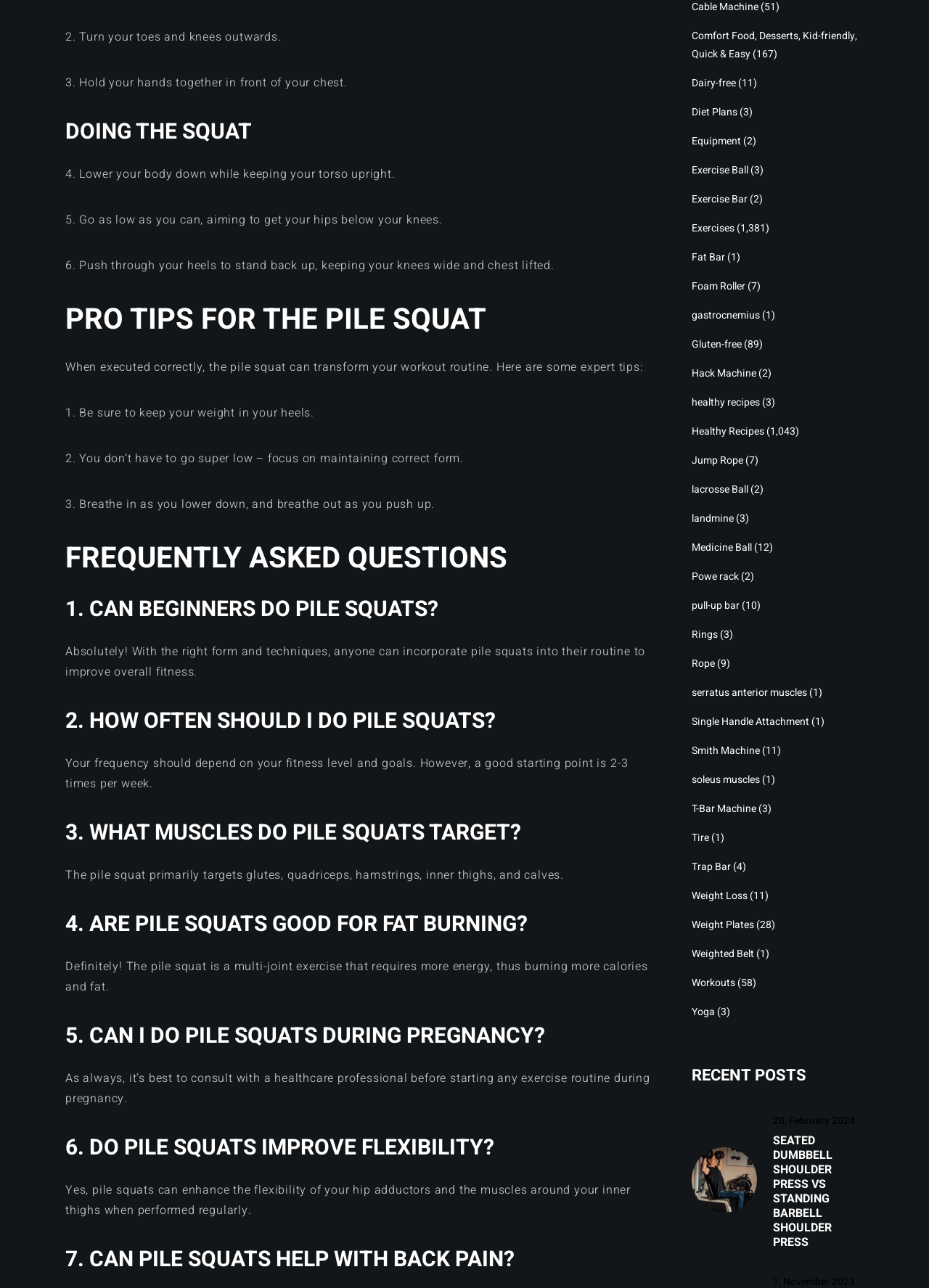Can beginners do Pile Squats?
Give a thorough and detailed response to the question.

According to the 'CAN BEGINNERS DO PILE SQUATS?' section, the answer is 'Absolutely! With the right form and techniques, anyone can incorporate pile squats into their routine to improve overall fitness.'